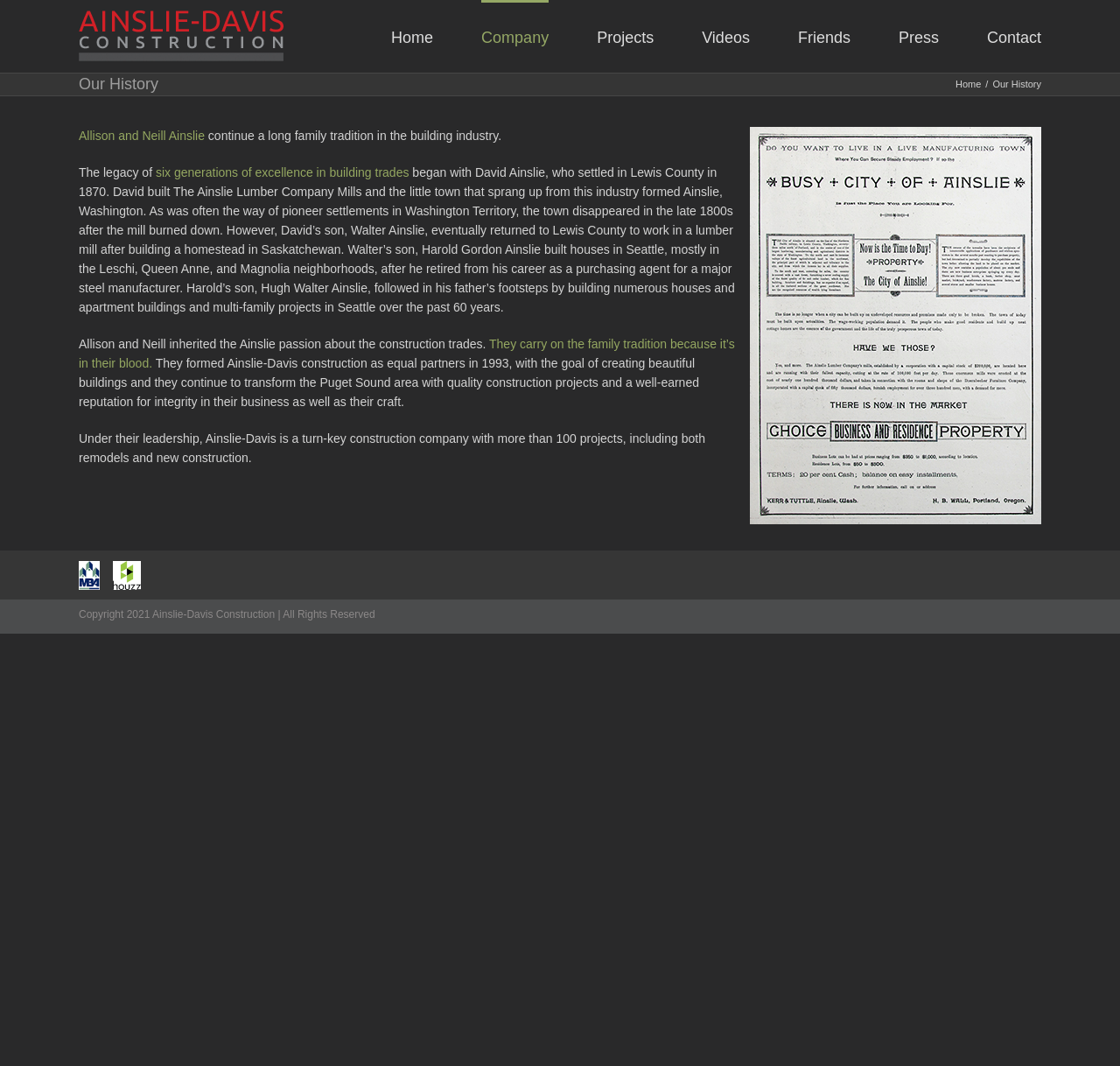How many generations of excellence in building trades are mentioned? From the image, respond with a single word or brief phrase.

six